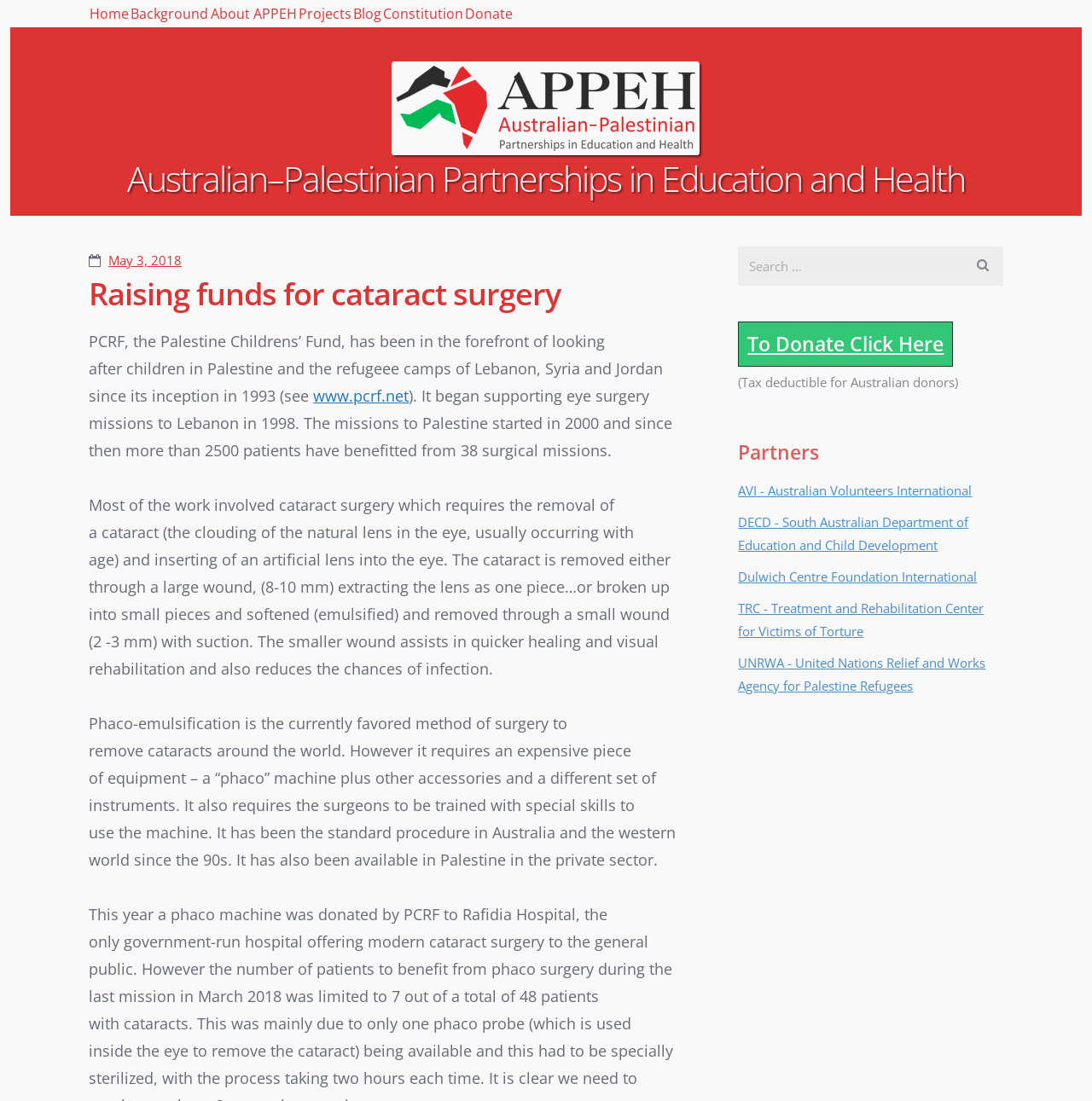Please answer the following question as detailed as possible based on the image: 
What is the purpose of the 'phaco' machine?

According to the webpage content, the 'phaco' machine is used to remove cataracts during the phaco-emulsification surgery. This machine is an essential equipment for the surgery, and the organization is trying to raise funds for it.